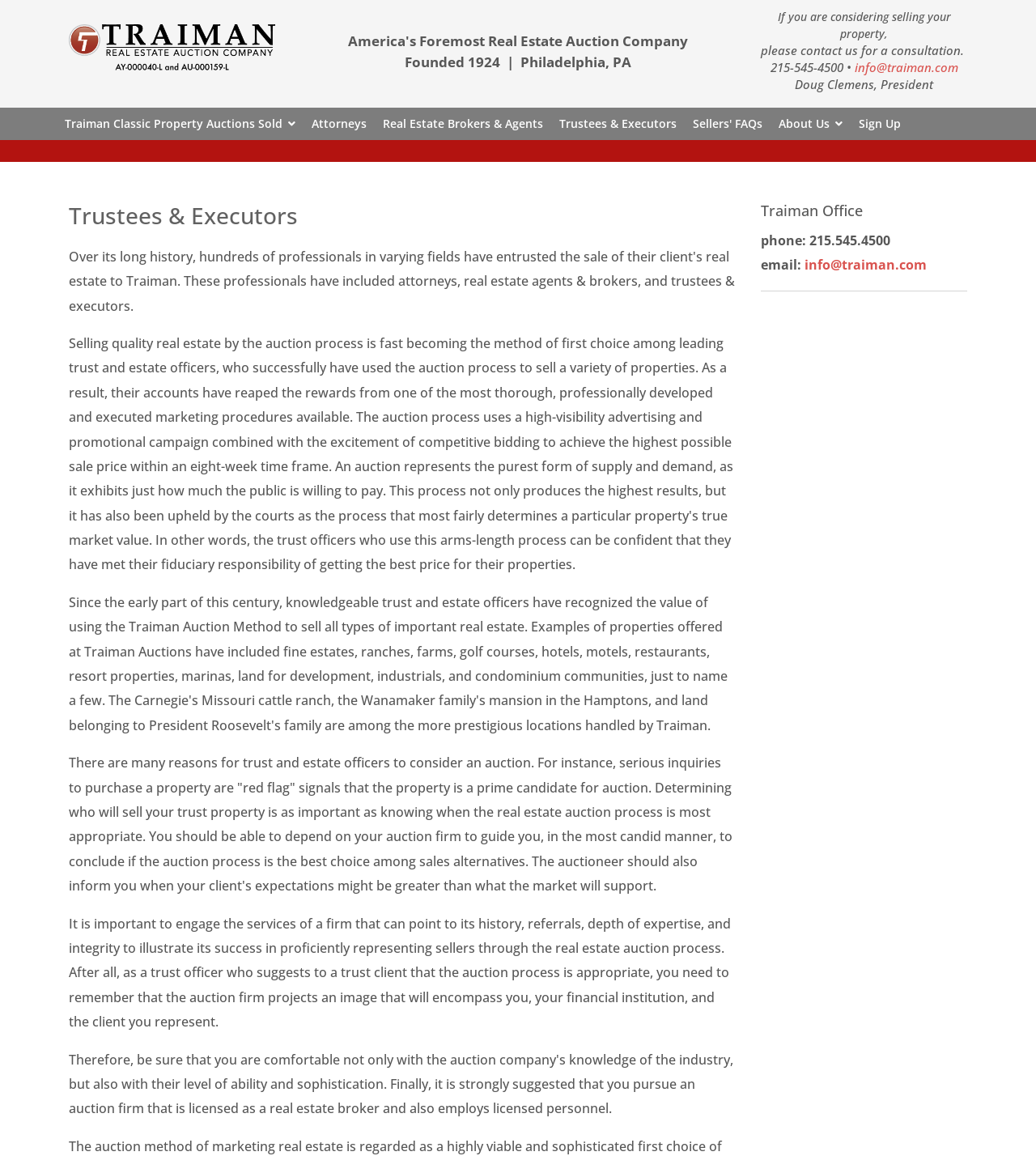Generate the text content of the main heading of the webpage.

Trustees & Executors